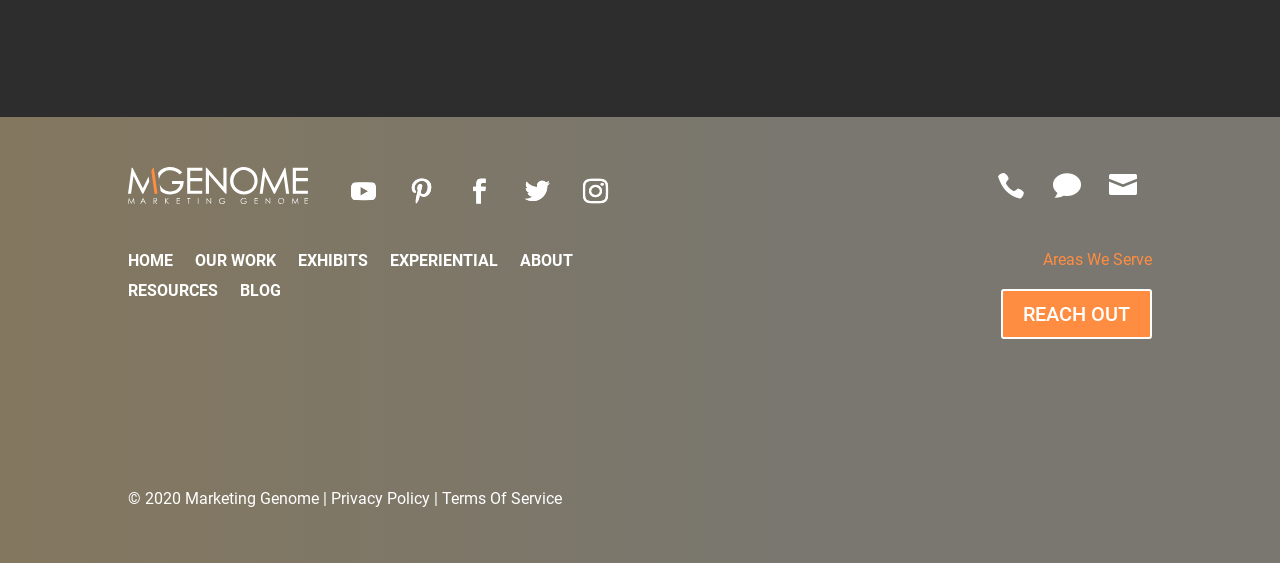Find the bounding box coordinates for the area that should be clicked to accomplish the instruction: "reach out to the company".

[0.782, 0.513, 0.9, 0.602]